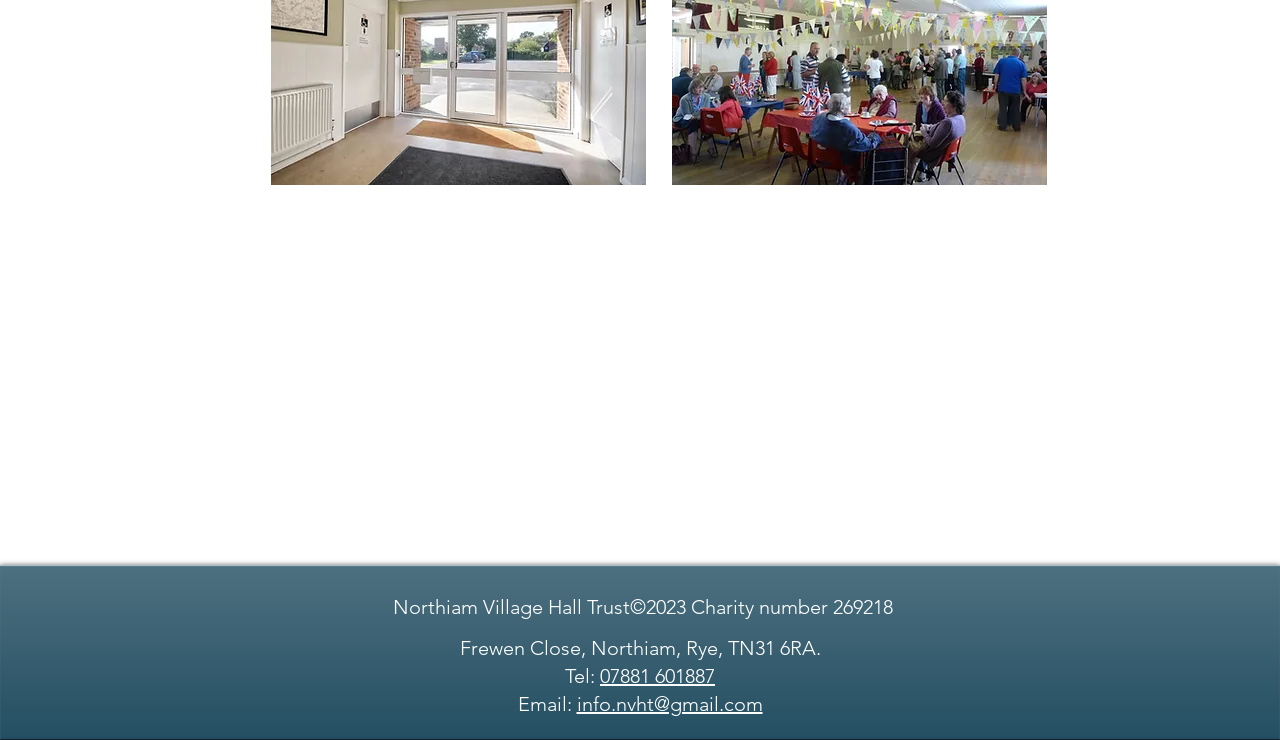What is the phone number of Northiam Village Hall Trust?
Please interpret the details in the image and answer the question thoroughly.

The phone number can be found in the link element '07881 601887' which is a child of the Root Element and is located next to the StaticText element 'Tel:'.